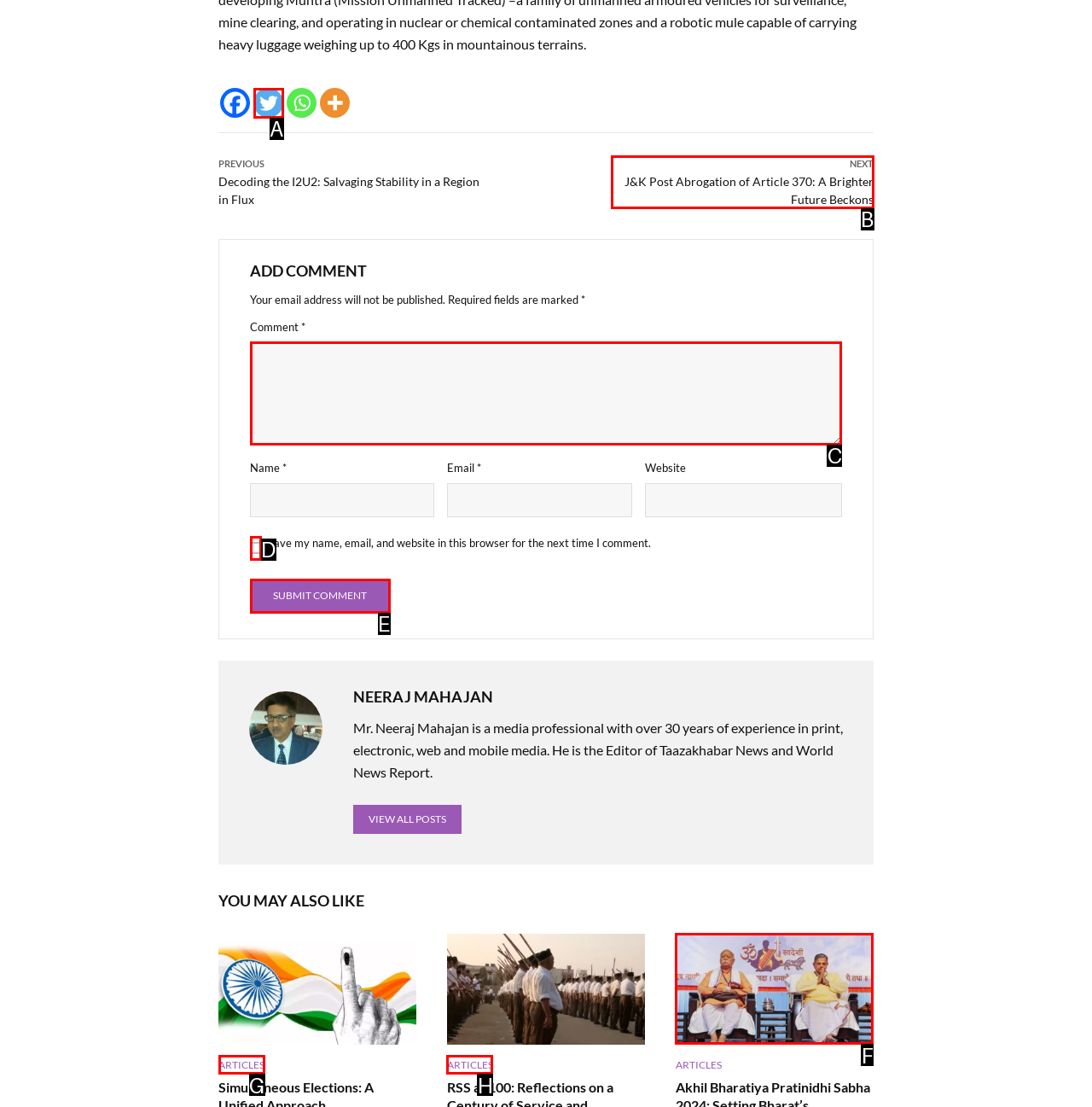Tell me the letter of the correct UI element to click for this instruction: Write a comment. Answer with the letter only.

C